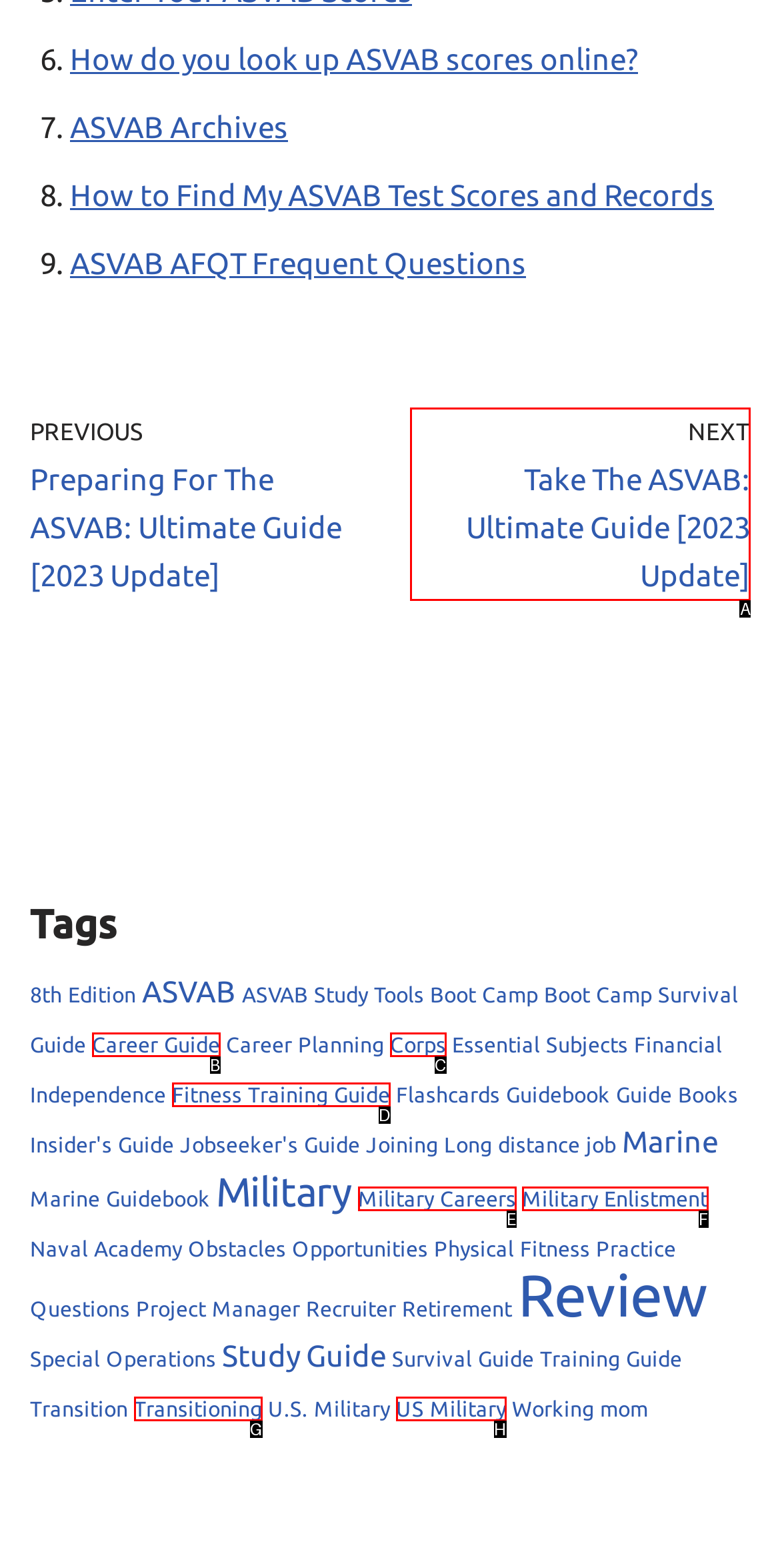Point out the HTML element I should click to achieve the following task: Click on 'NEXT Take The ASVAB: Ultimate Guide [2023 Update}' Provide the letter of the selected option from the choices.

A